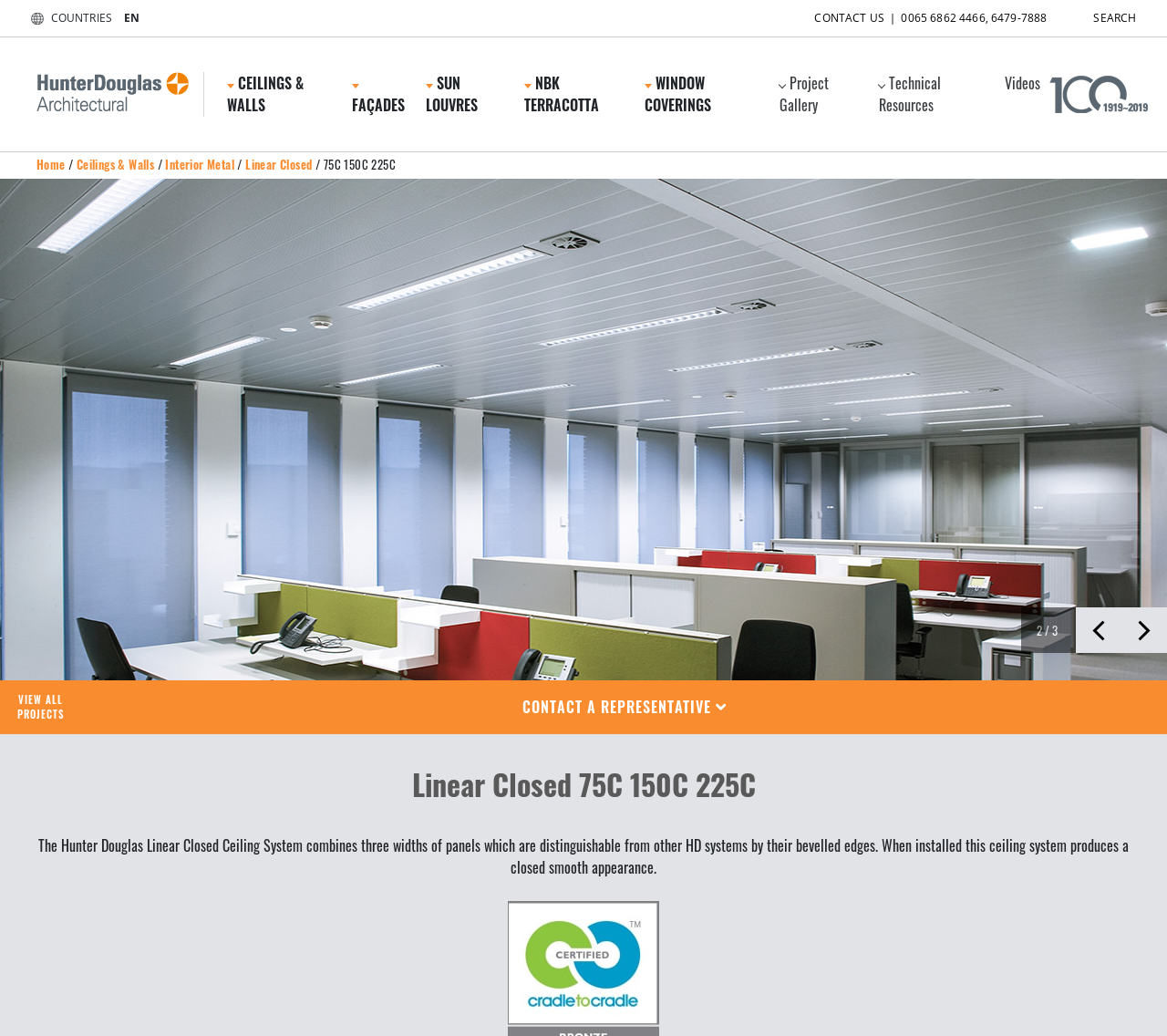Kindly determine the bounding box coordinates for the clickable area to achieve the given instruction: "Click the 'SEARCH' link".

[0.903, 0.0, 0.98, 0.035]